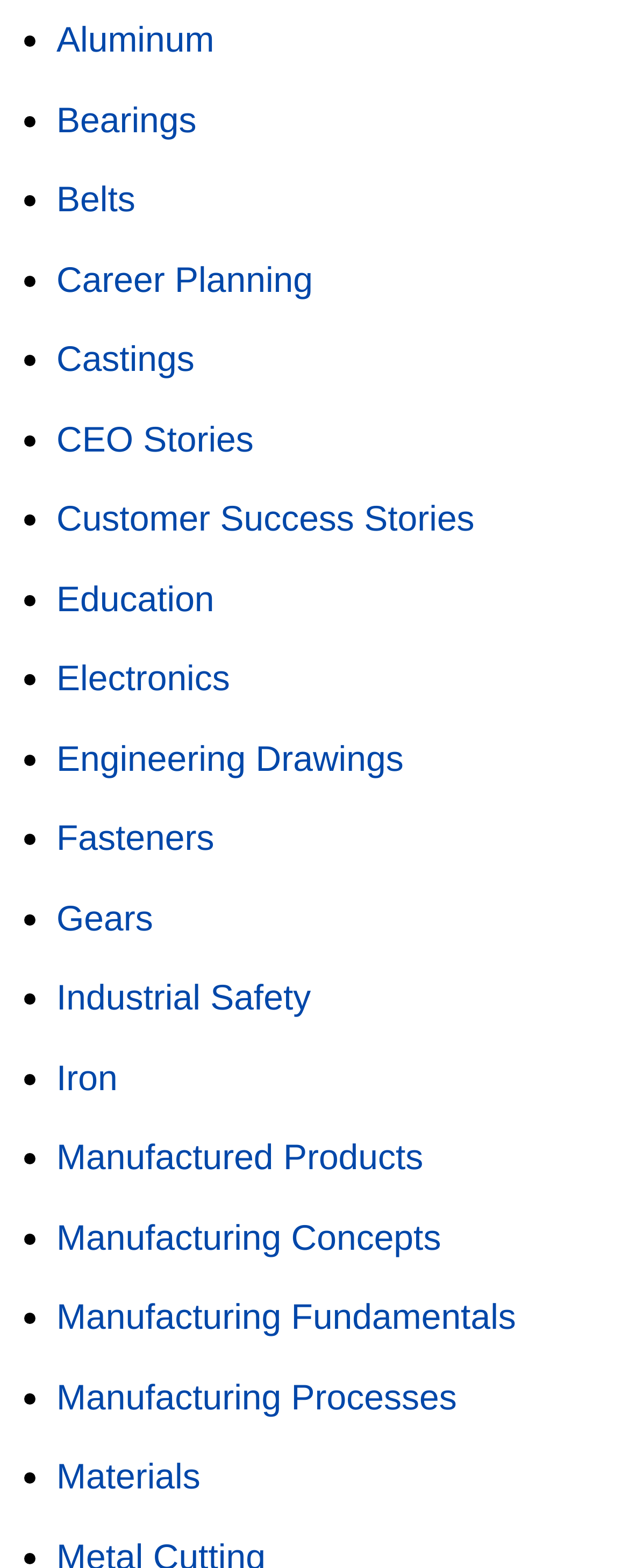Return the bounding box coordinates of the UI element that corresponds to this description: "Industrial Safety". The coordinates must be given as four float numbers in the range of 0 and 1, [left, top, right, bottom].

[0.09, 0.623, 0.494, 0.649]